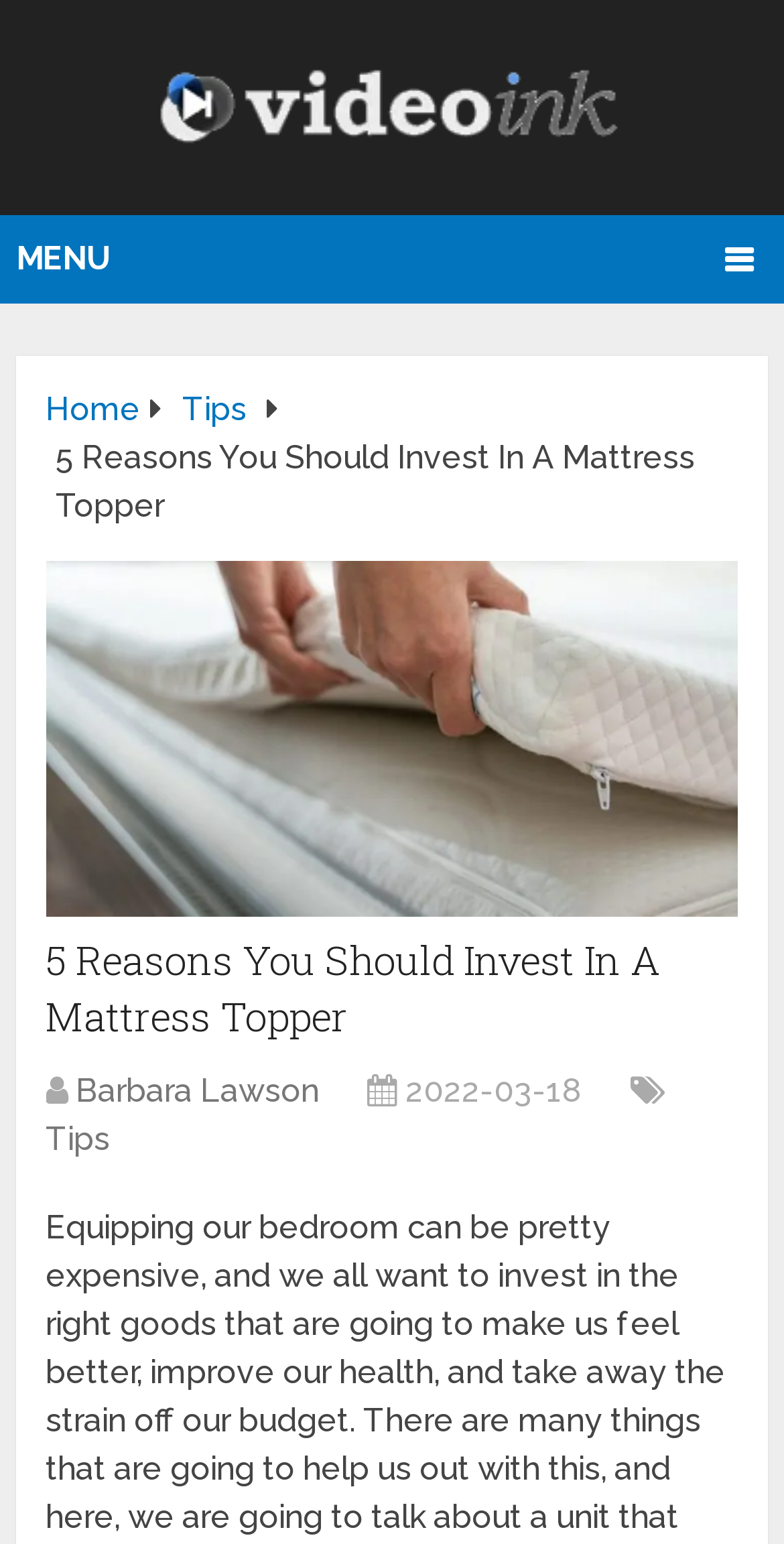Who is the author of the article? Please answer the question using a single word or phrase based on the image.

Barbara Lawson